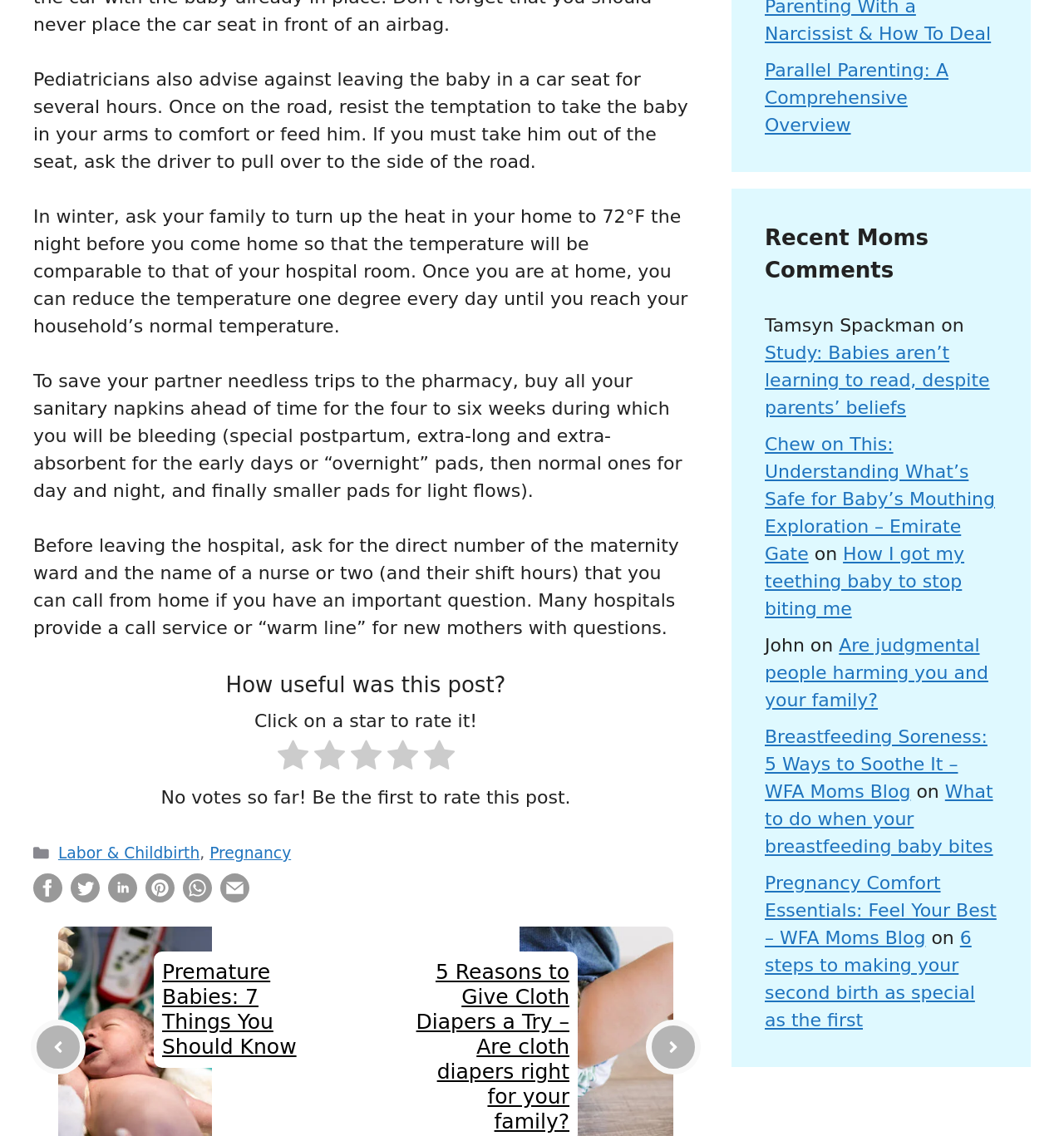Please examine the image and provide a detailed answer to the question: What is the purpose of the 'Share this post!' links?

The 'Share this post!' links are located at the bottom of the post content, and they allow users to share the post on various social media platforms, such as Twitter, Facebook, and Pinterest, by clicking on the corresponding link.